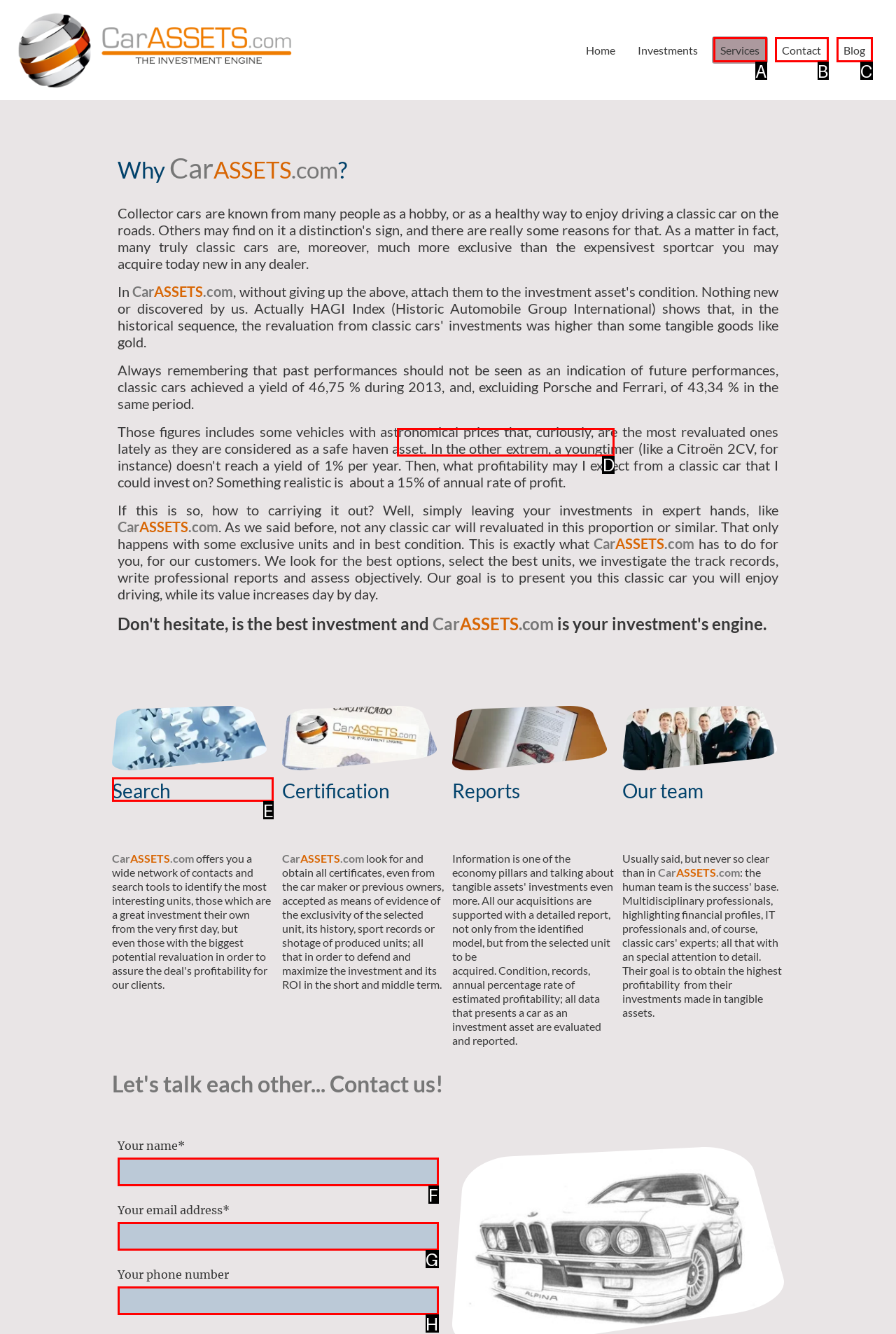Which UI element's letter should be clicked to achieve the task: Search for classic cars
Provide the letter of the correct choice directly.

E